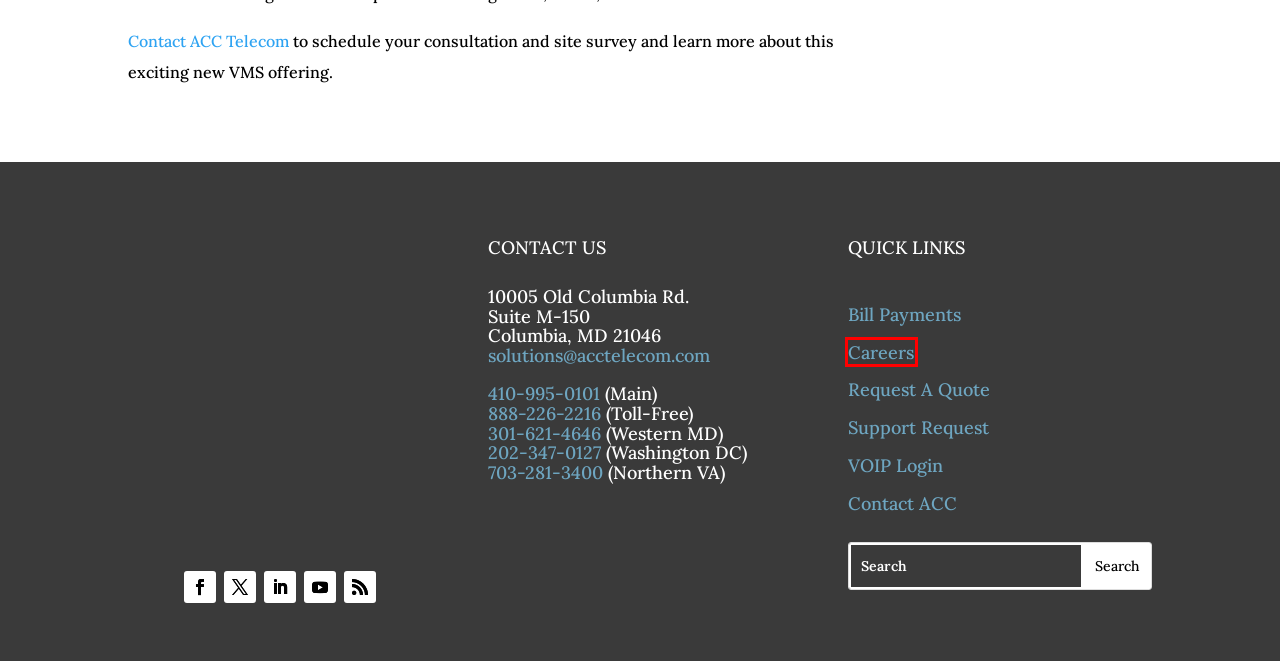You are given a screenshot of a webpage with a red rectangle bounding box around an element. Choose the best webpage description that matches the page after clicking the element in the bounding box. Here are the candidates:
A. Tech & Sales Careers at ACC Telecom | Maryland, Virginia, Washington DC
B. Blog  - ACC Telecom
C. Blog | Telecommunications & Surveillance | ACC Telecom
D. Telecommunications, VoIP, Surveillance Support & Service | ACC Telecom
E. Web Design, SEO, Digital Marketing, Social Media | SPARKS Baltimore
F. Business Phone Systems | ACC Telecom Baltimore MD
G. About ACC Telecom - Columbia, MD | Serving MD, VA, DC
H. Request A Quote  - ACC Telecom

A